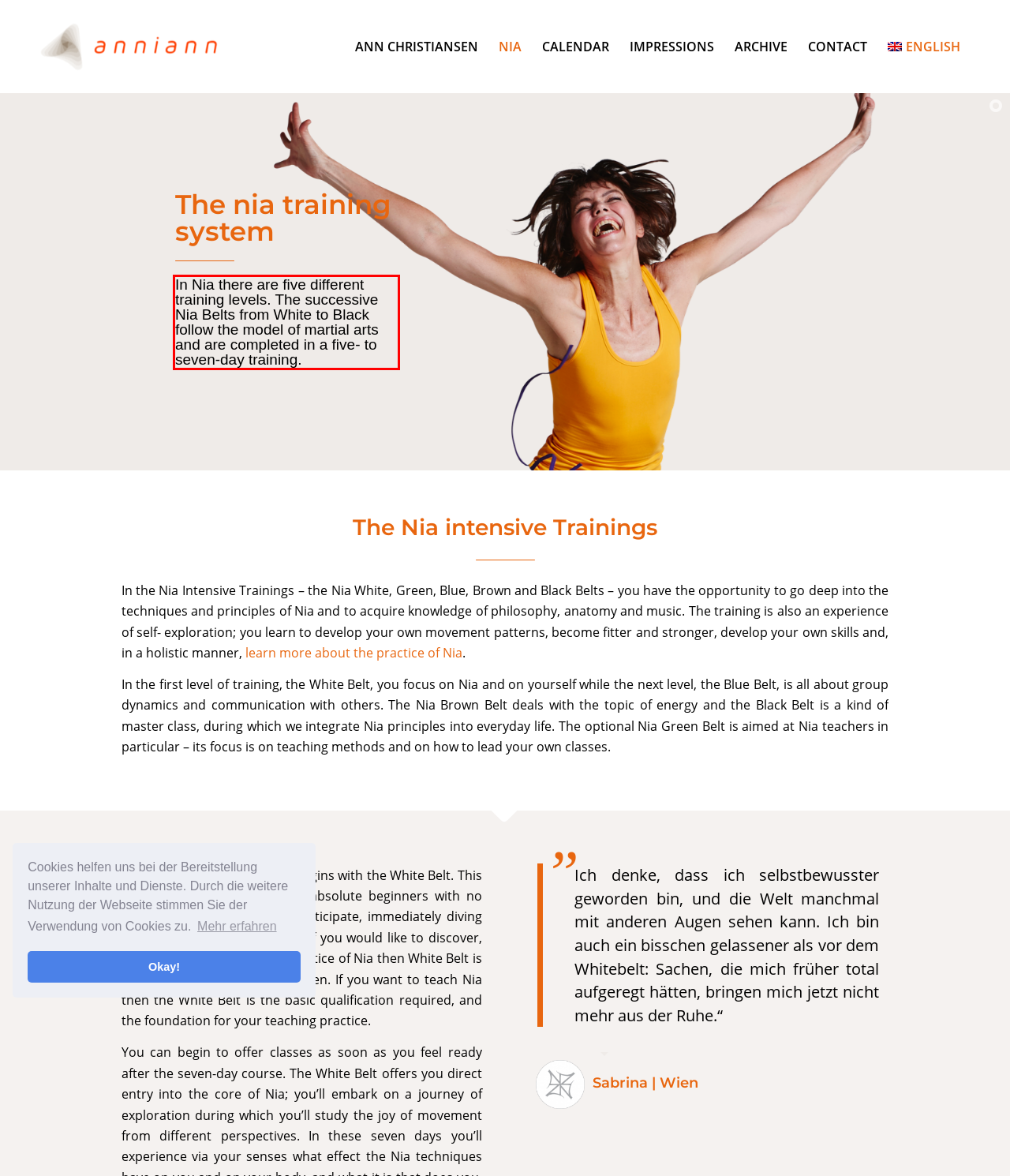You are provided with a screenshot of a webpage containing a red bounding box. Please extract the text enclosed by this red bounding box.

In Nia there are five different training levels. The successive Nia Belts from White to Black follow the model of martial arts and are completed in a five- to seven-day training.